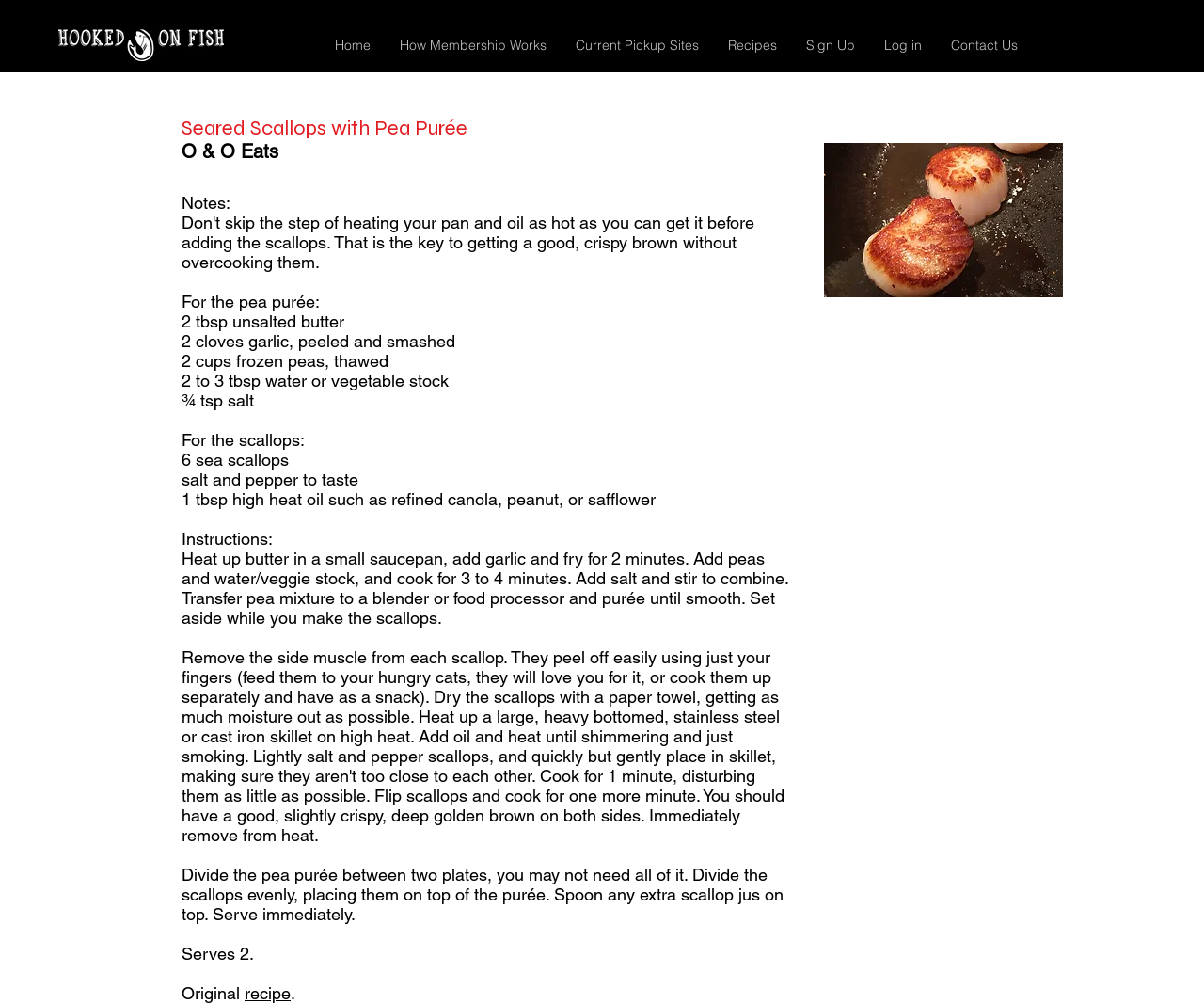What is the name of the recipe?
Please give a detailed and elaborate answer to the question.

I found the answer by looking at the heading element with the text 'Seared Scallops with Pea Purée' which is located at the top of the webpage, indicating that it is the title of the recipe.